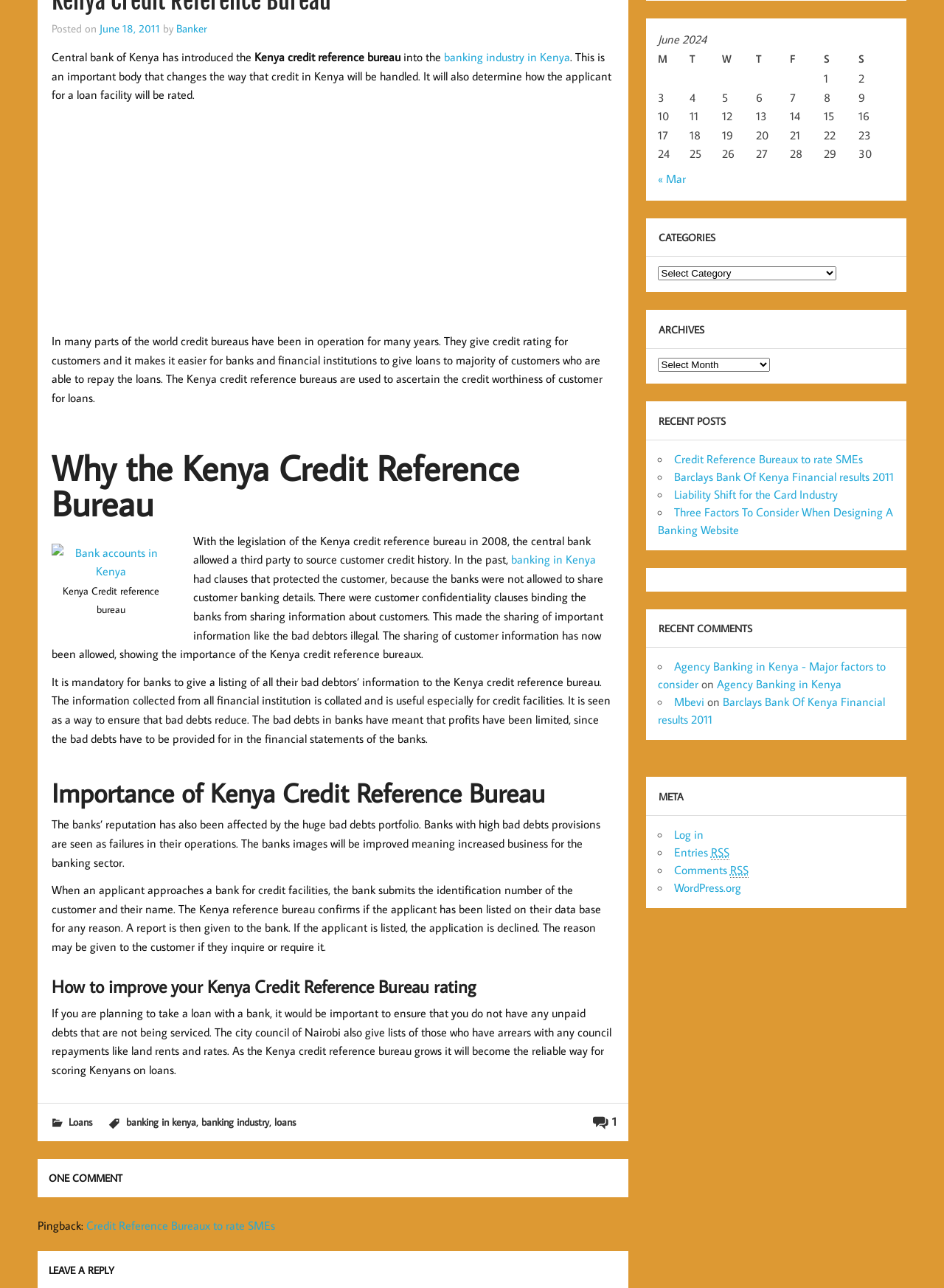Identify and provide the bounding box coordinates of the UI element described: "aria-label="Advertisement" name="aswift_2" title="Advertisement"". The coordinates should be formatted as [left, top, right, bottom], with each number being a float between 0 and 1.

[0.057, 0.089, 0.652, 0.249]